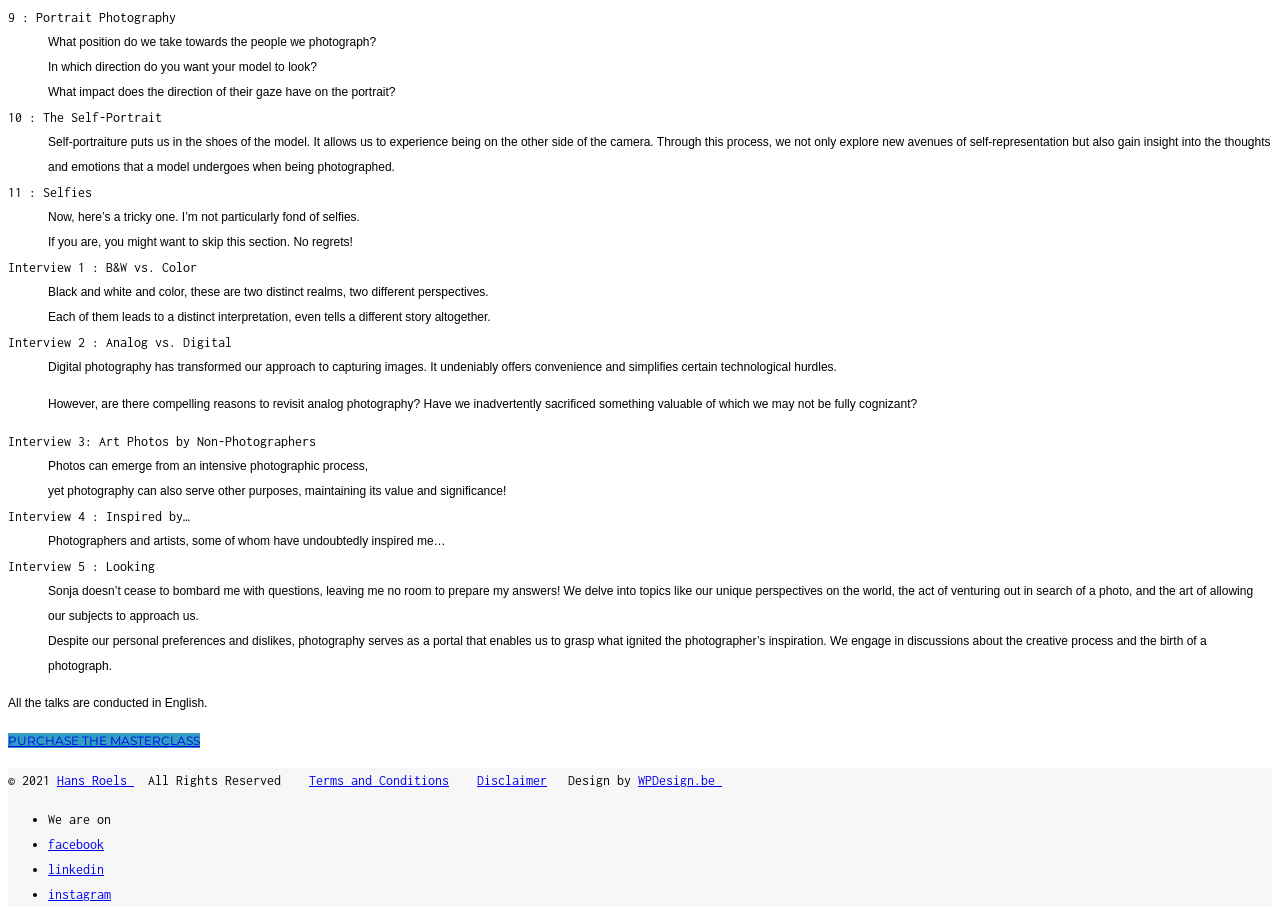Identify the bounding box coordinates of the region that needs to be clicked to carry out this instruction: "Click PURCHASE THE MASTERCLASS". Provide these coordinates as four float numbers ranging from 0 to 1, i.e., [left, top, right, bottom].

[0.006, 0.798, 0.156, 0.814]